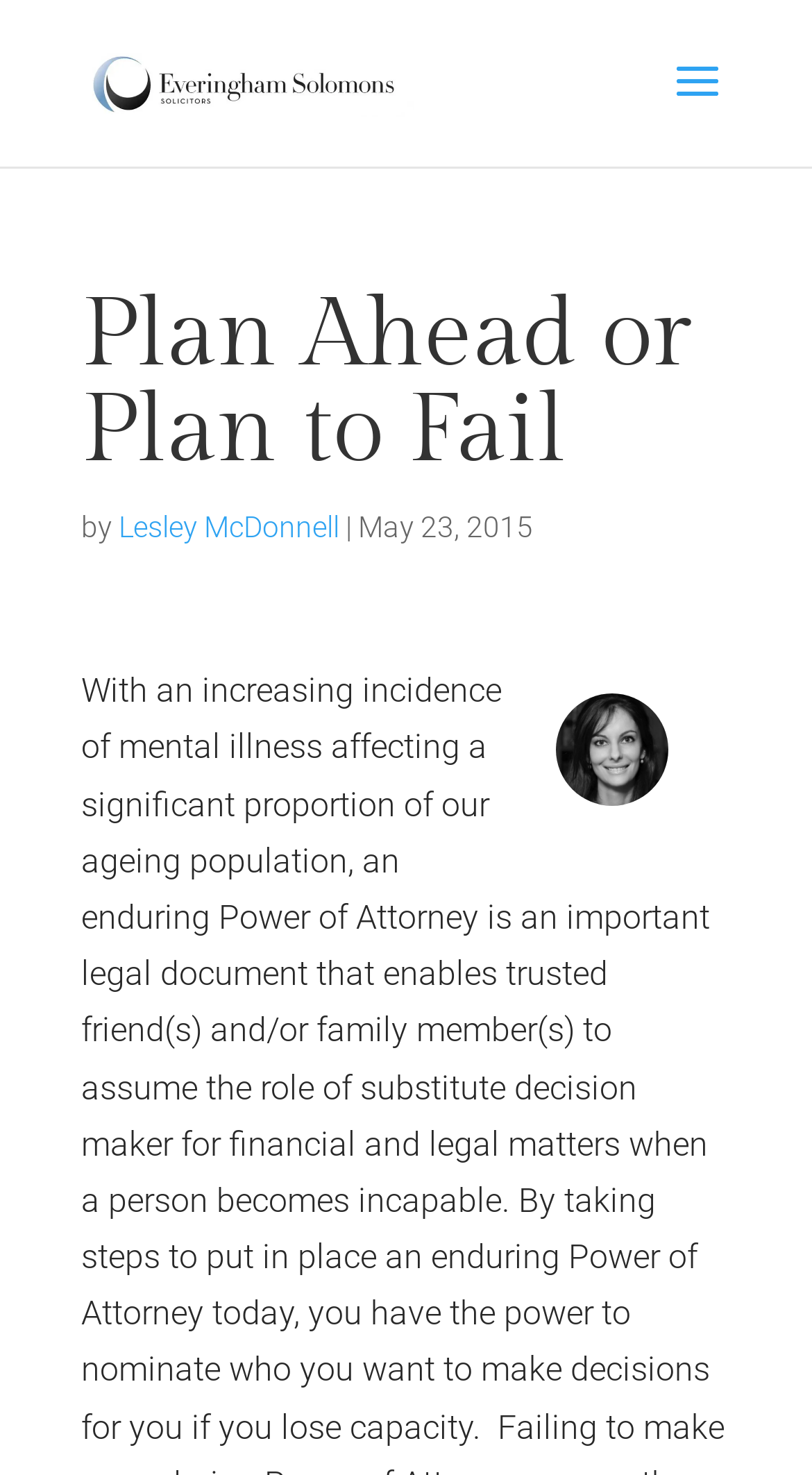Determine the bounding box coordinates (top-left x, top-left y, bottom-right x, bottom-right y) of the UI element described in the following text: Lesley McDonnell

[0.146, 0.346, 0.418, 0.368]